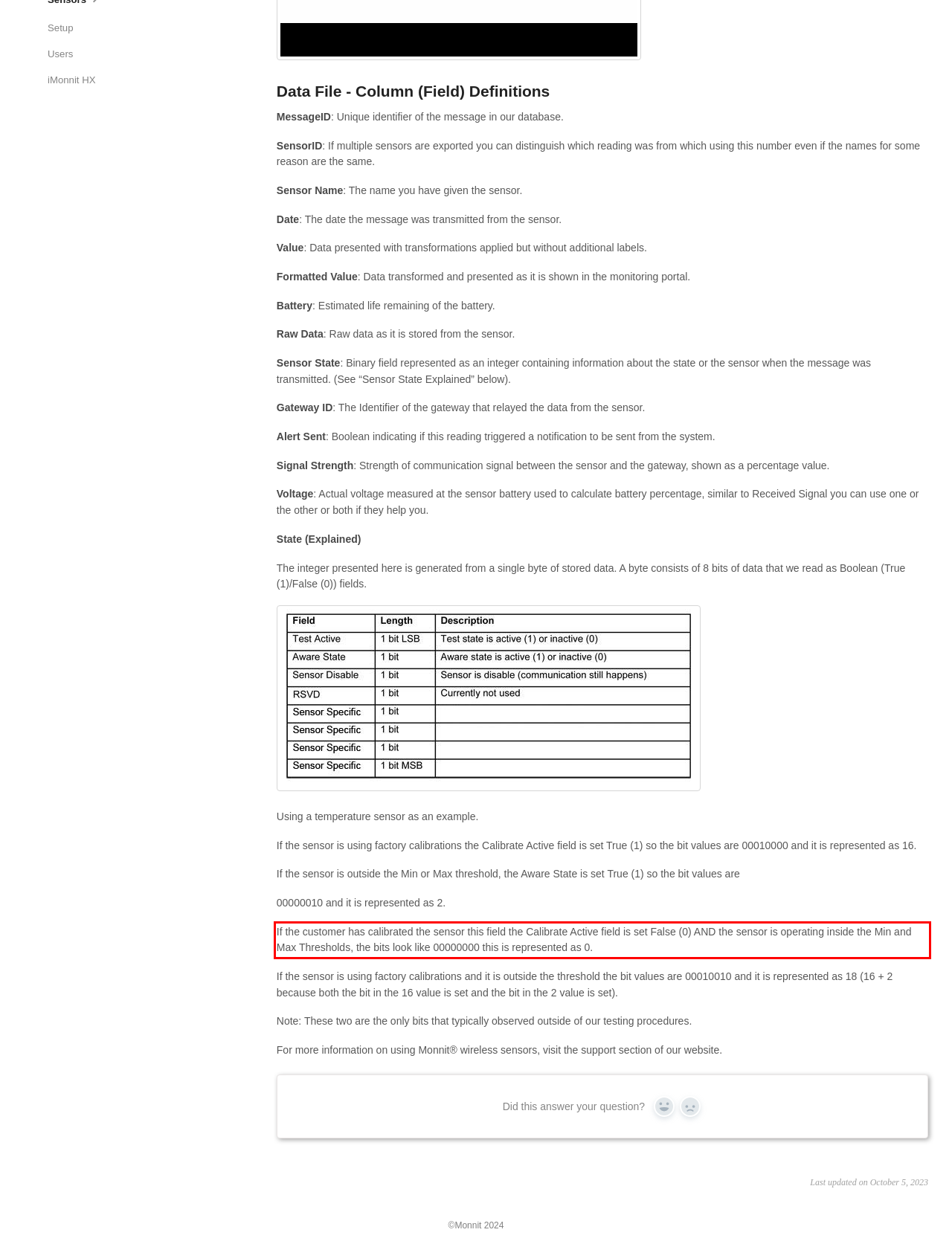Observe the screenshot of the webpage, locate the red bounding box, and extract the text content within it.

If the customer has calibrated the sensor this field the Calibrate Active field is set False (0) AND the sensor is operating inside the Min and Max Thresholds, the bits look like 00000000 this is represented as 0.